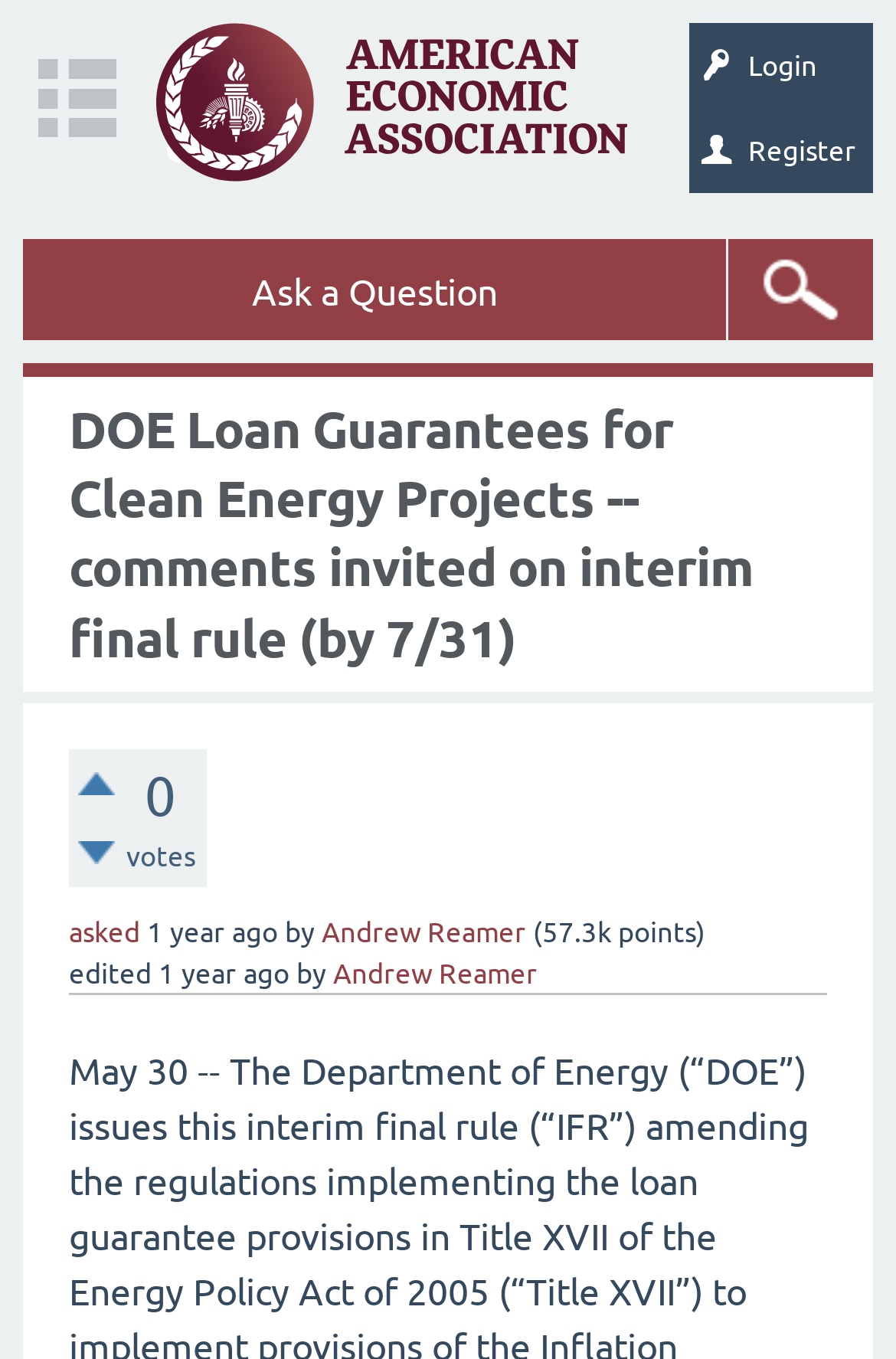Please pinpoint the bounding box coordinates for the region I should click to adhere to this instruction: "Go to UK website".

None